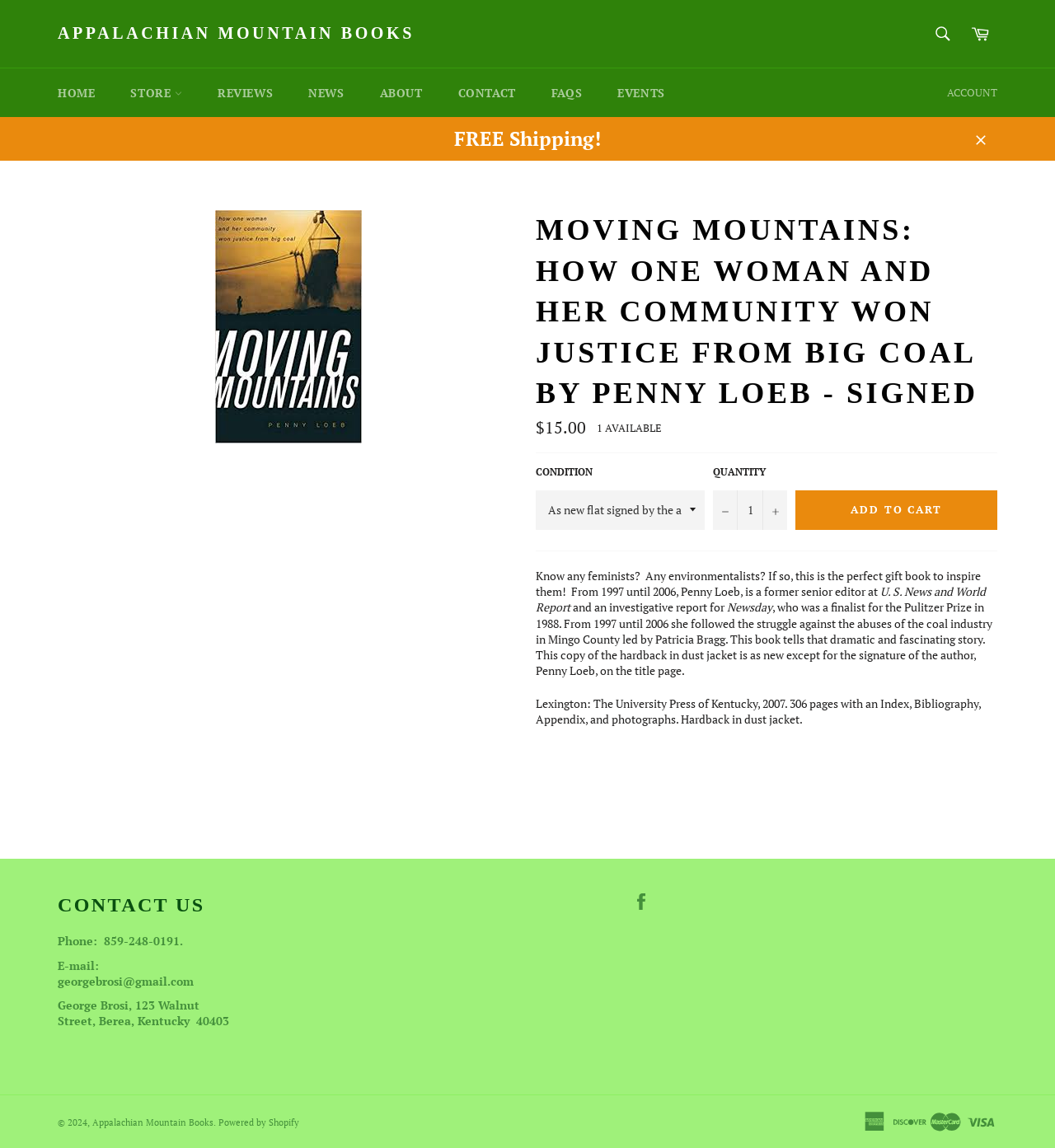Analyze the image and provide a detailed answer to the question: What is the name of the book?

I found the answer by looking at the main content of the webpage, where the title 'MOVING MOUNTAINS: HOW ONE WOMAN AND HER COMMUNITY WON JUSTICE FROM BIG COAL BY PENNY LOEB - SIGNED' is displayed.